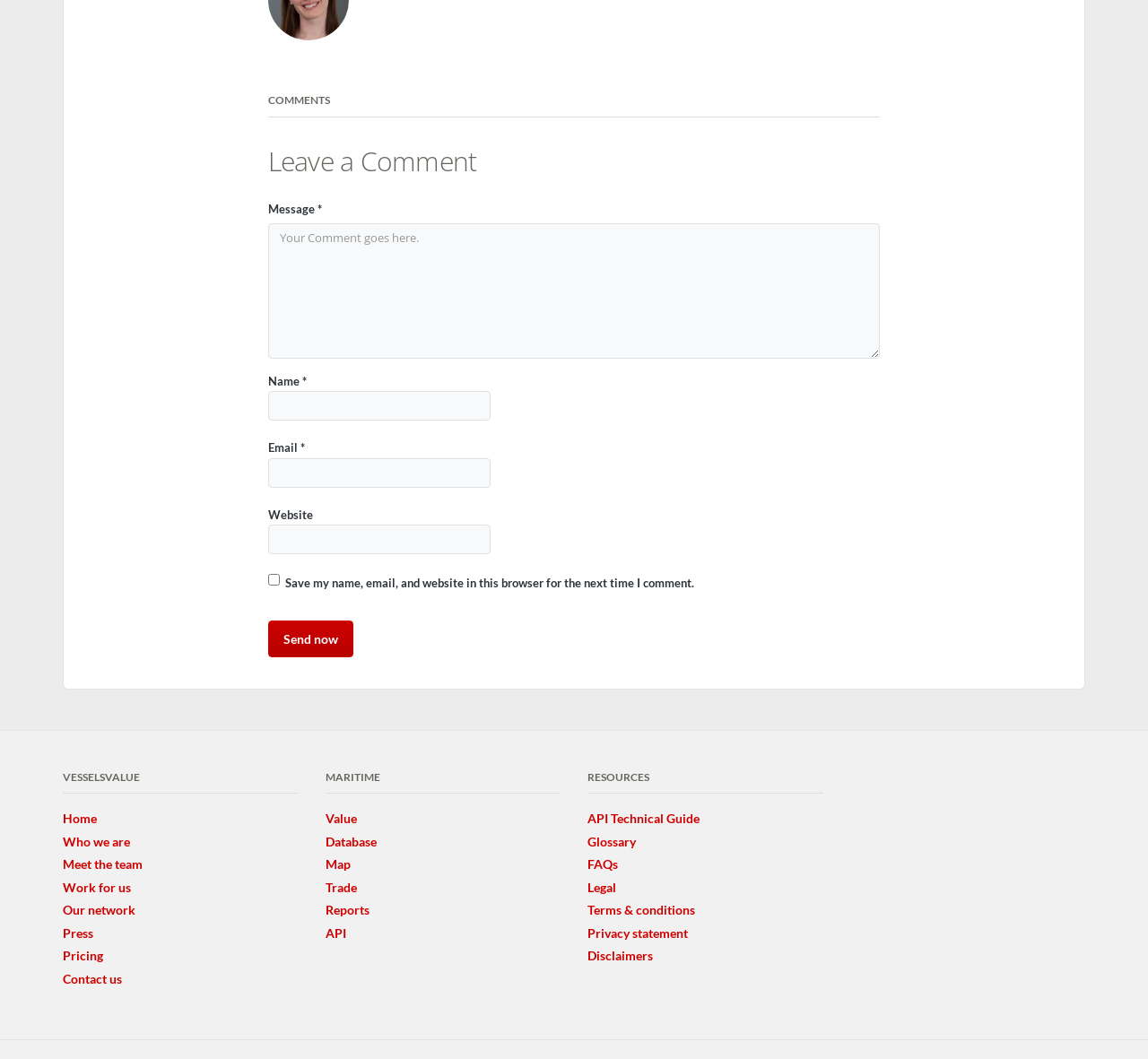Find the bounding box coordinates of the element to click in order to complete the given instruction: "Enter your name."

[0.233, 0.37, 0.427, 0.397]